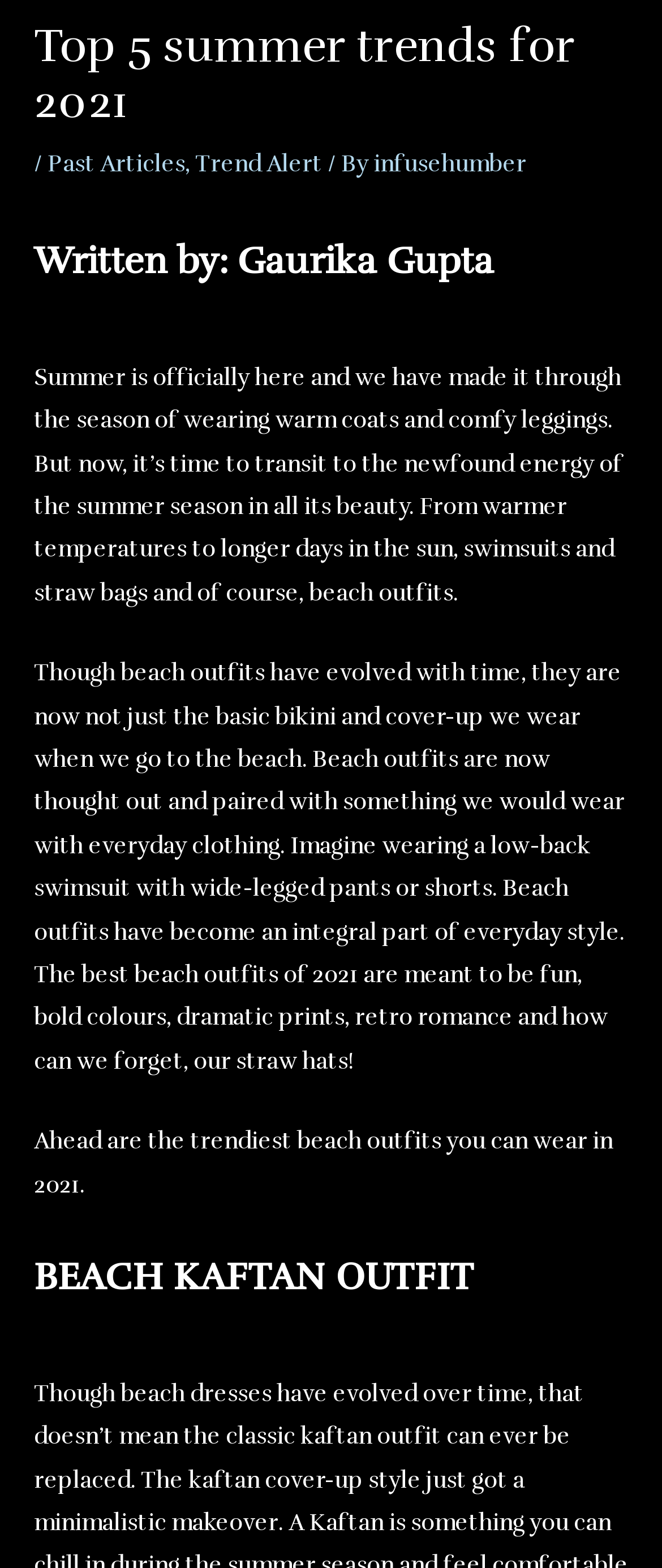Please find the bounding box for the following UI element description. Provide the coordinates in (top-left x, top-left y, bottom-right x, bottom-right y) format, with values between 0 and 1: Past Articles

[0.072, 0.095, 0.279, 0.113]